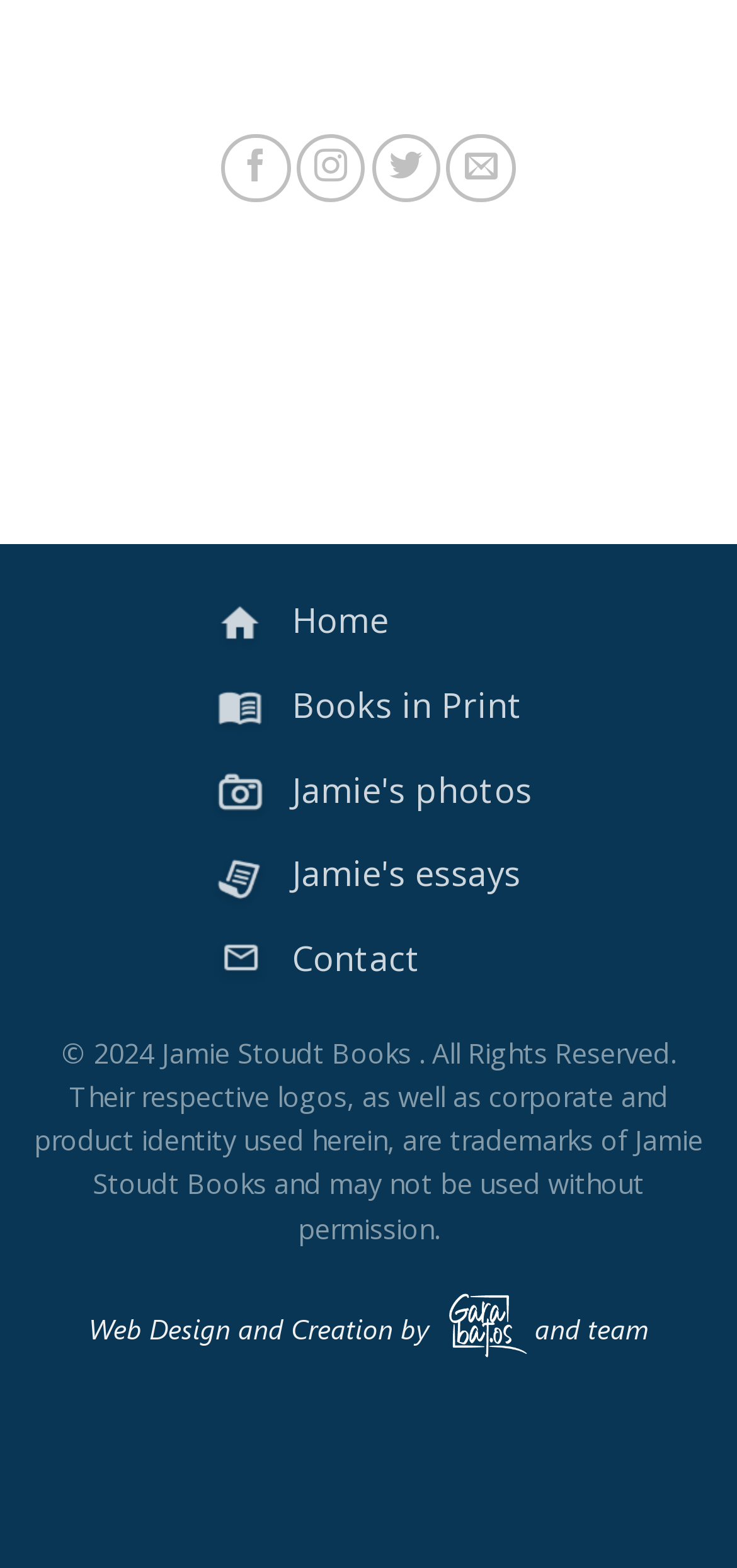Given the element description "Jamie's photos", identify the bounding box of the corresponding UI element.

[0.278, 0.482, 0.722, 0.525]